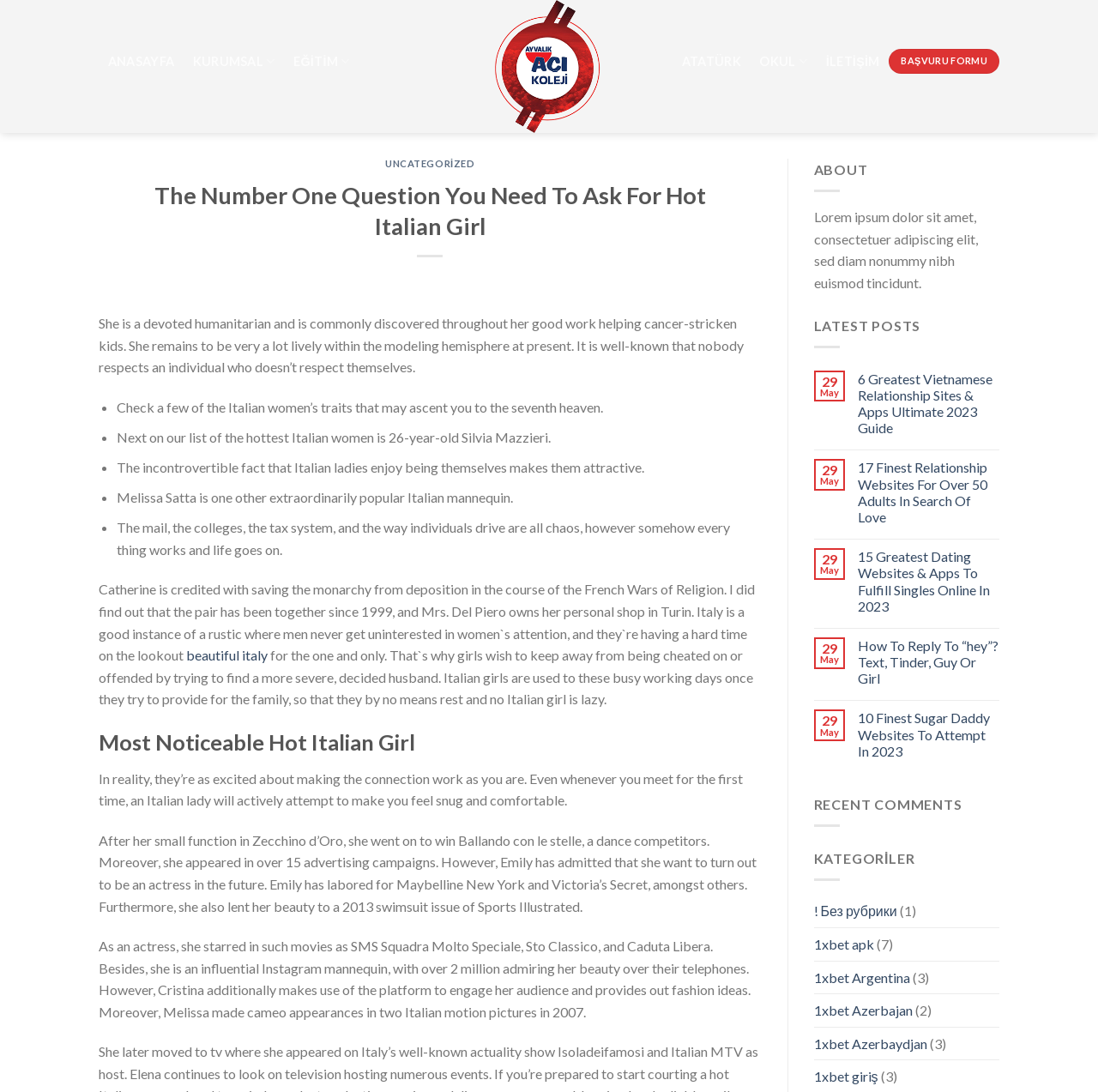Use one word or a short phrase to answer the question provided: 
What is the name of the Italian model who appeared in over 15 advertising campaigns?

Emily